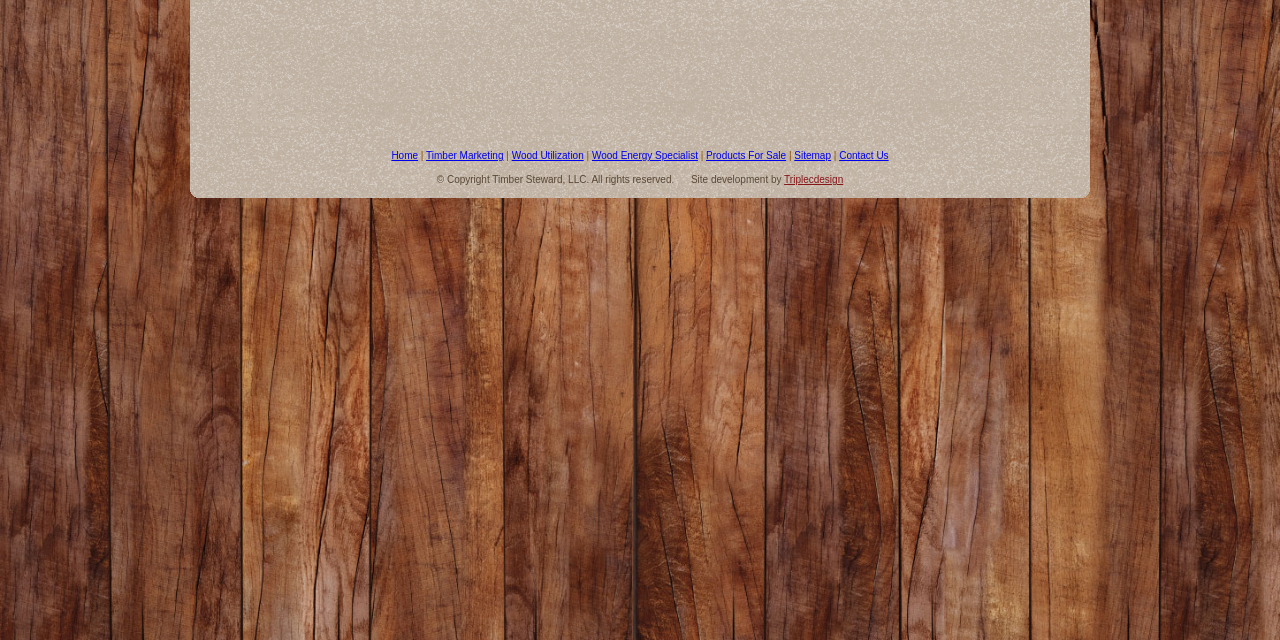Please provide the bounding box coordinates for the UI element as described: "Wood Utilization". The coordinates must be four floats between 0 and 1, represented as [left, top, right, bottom].

[0.4, 0.234, 0.456, 0.252]